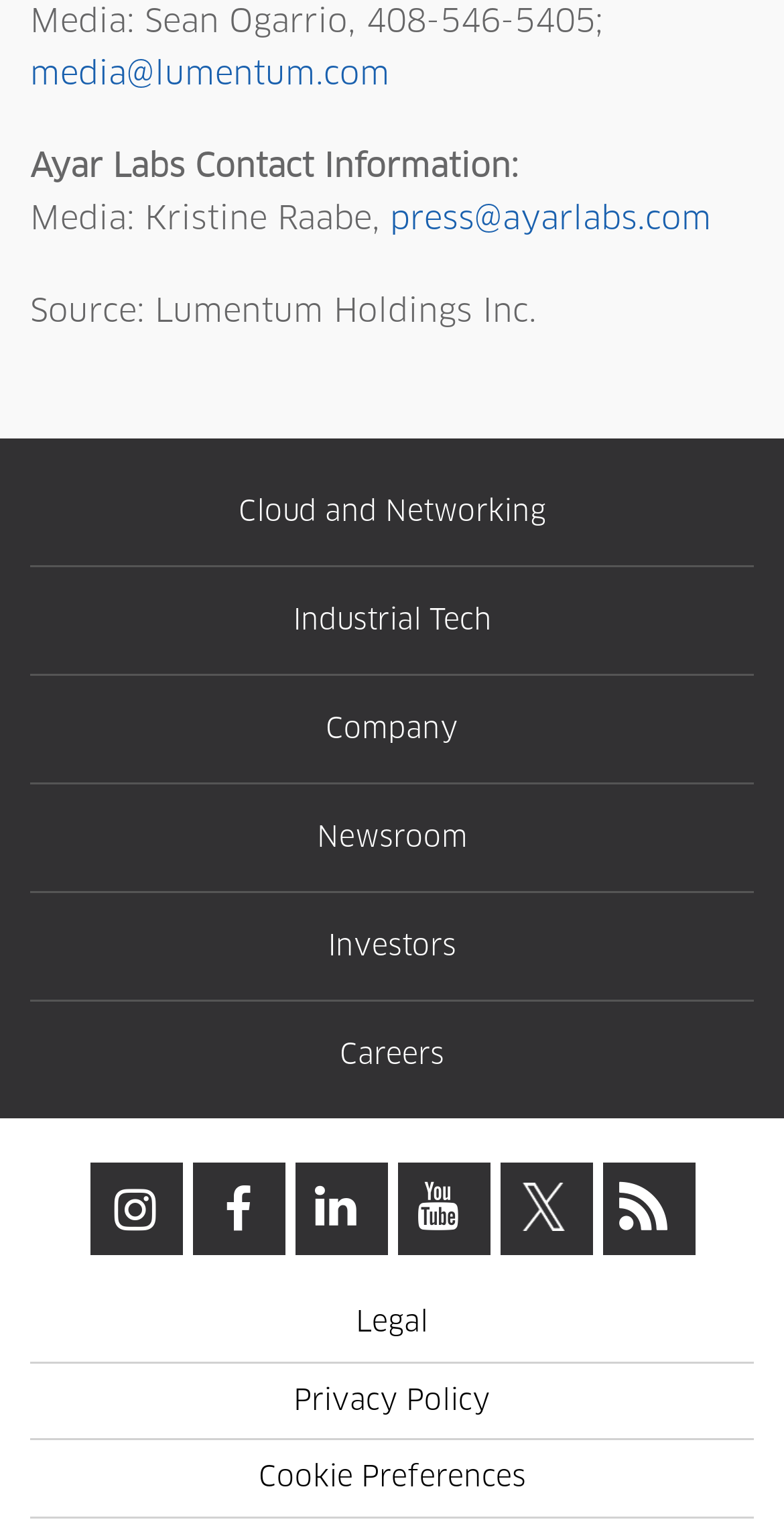Using floating point numbers between 0 and 1, provide the bounding box coordinates in the format (top-left x, top-left y, bottom-right x, bottom-right y). Locate the UI element described here: Cloud and Networking

[0.304, 0.325, 0.696, 0.344]